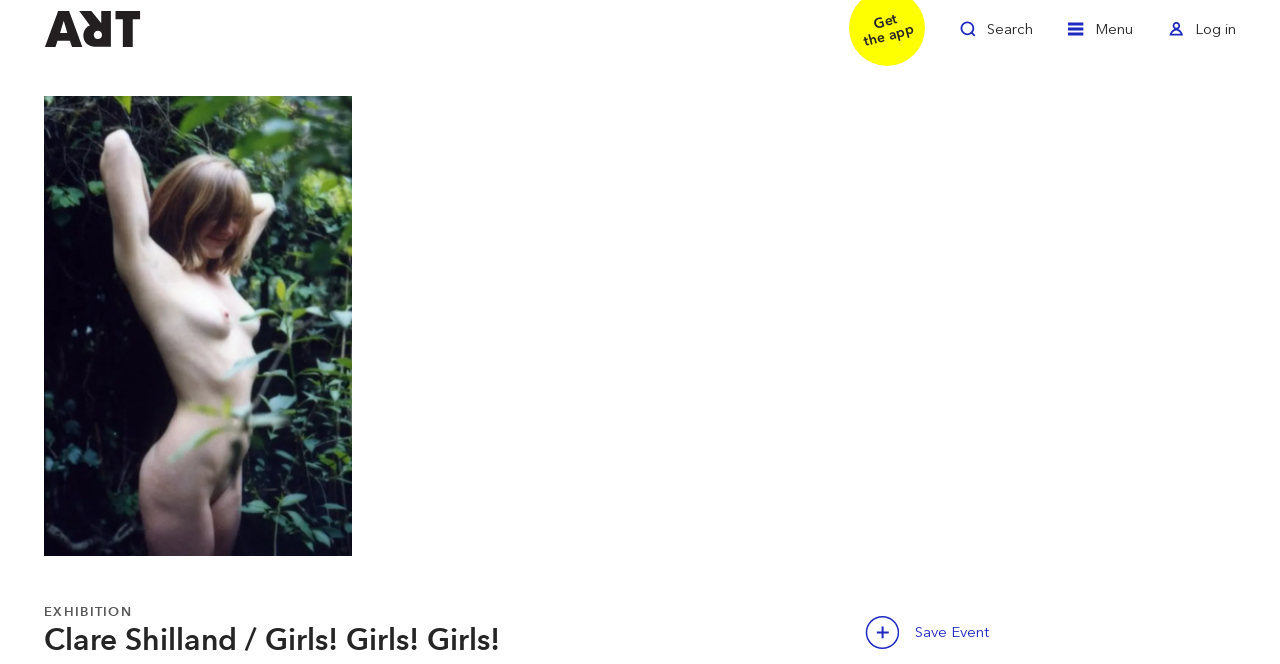Provide the bounding box coordinates for the UI element that is described as: "Toggle Search".

[0.75, 0.023, 0.807, 0.084]